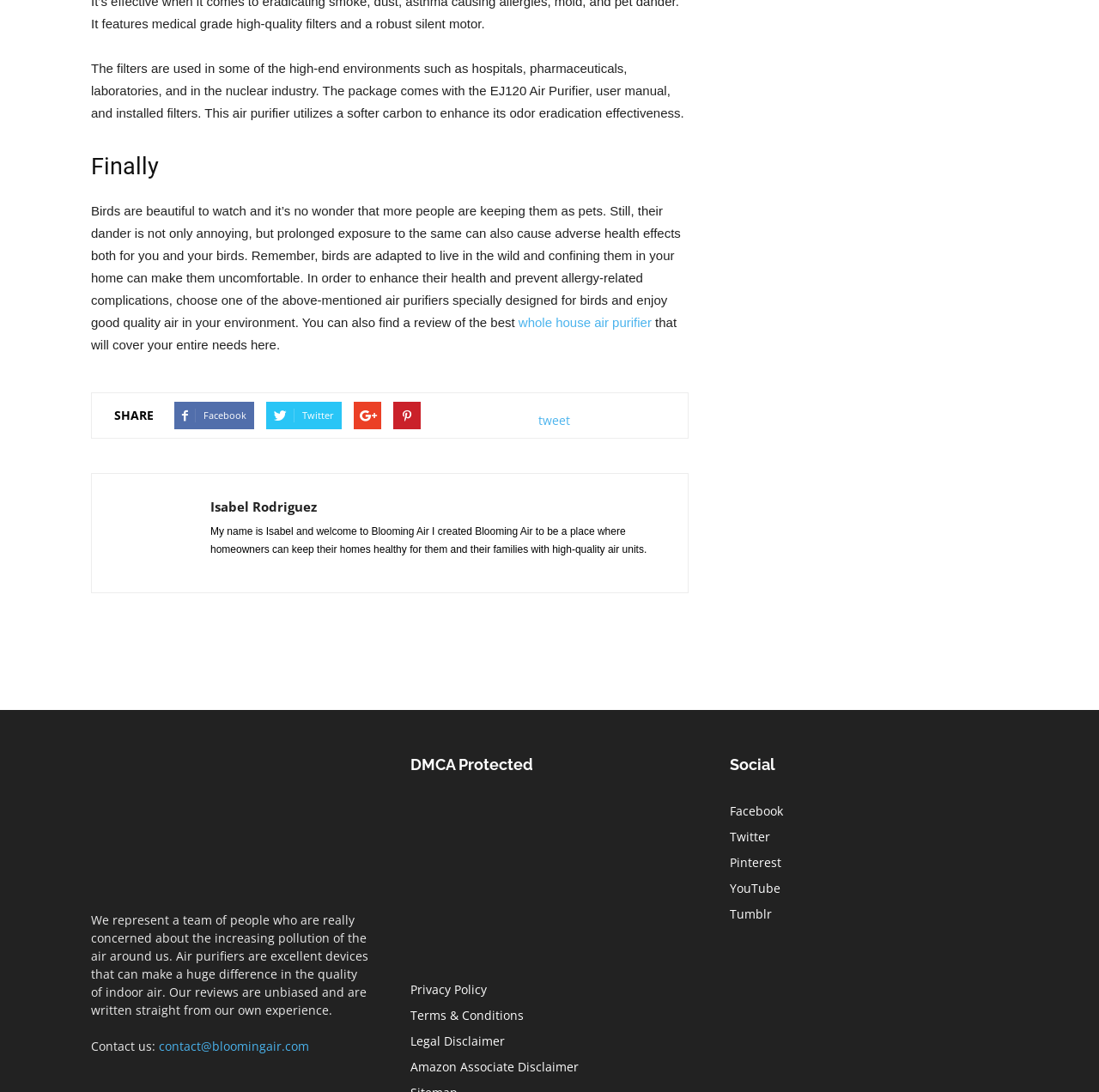Please find the bounding box for the following UI element description. Provide the coordinates in (top-left x, top-left y, bottom-right x, bottom-right y) format, with values between 0 and 1: parent_node: Facebook Twitter

[0.358, 0.368, 0.383, 0.393]